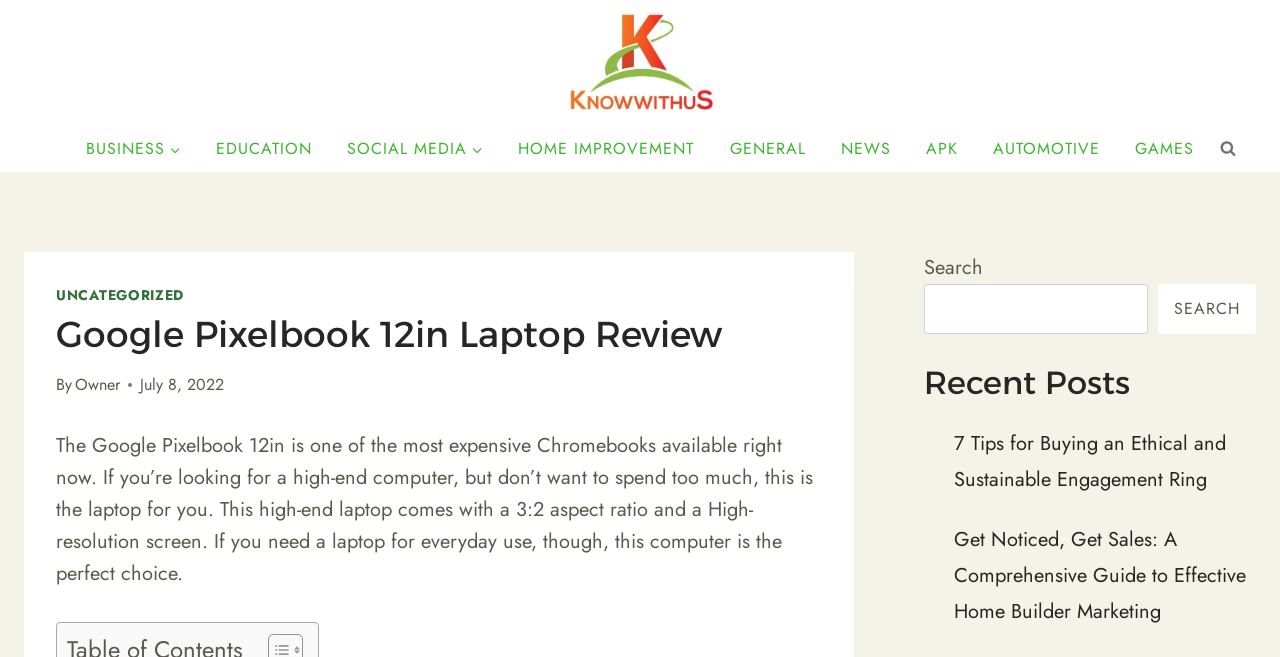What is the purpose of the button 'View Search Form'?
Answer the question with just one word or phrase using the image.

To expand the search form